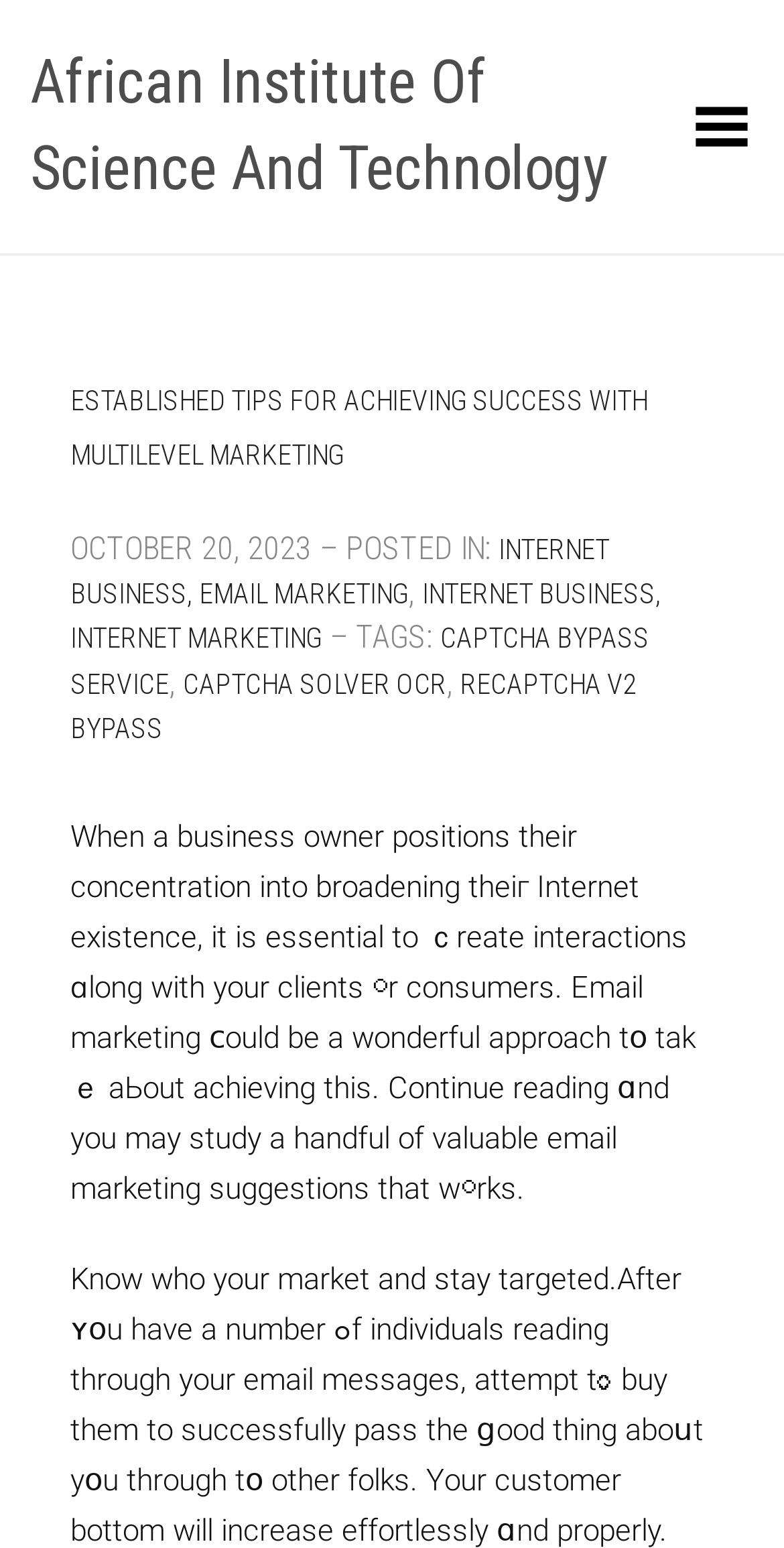What is the date of the article?
Provide a concise answer using a single word or phrase based on the image.

October 20, 2023